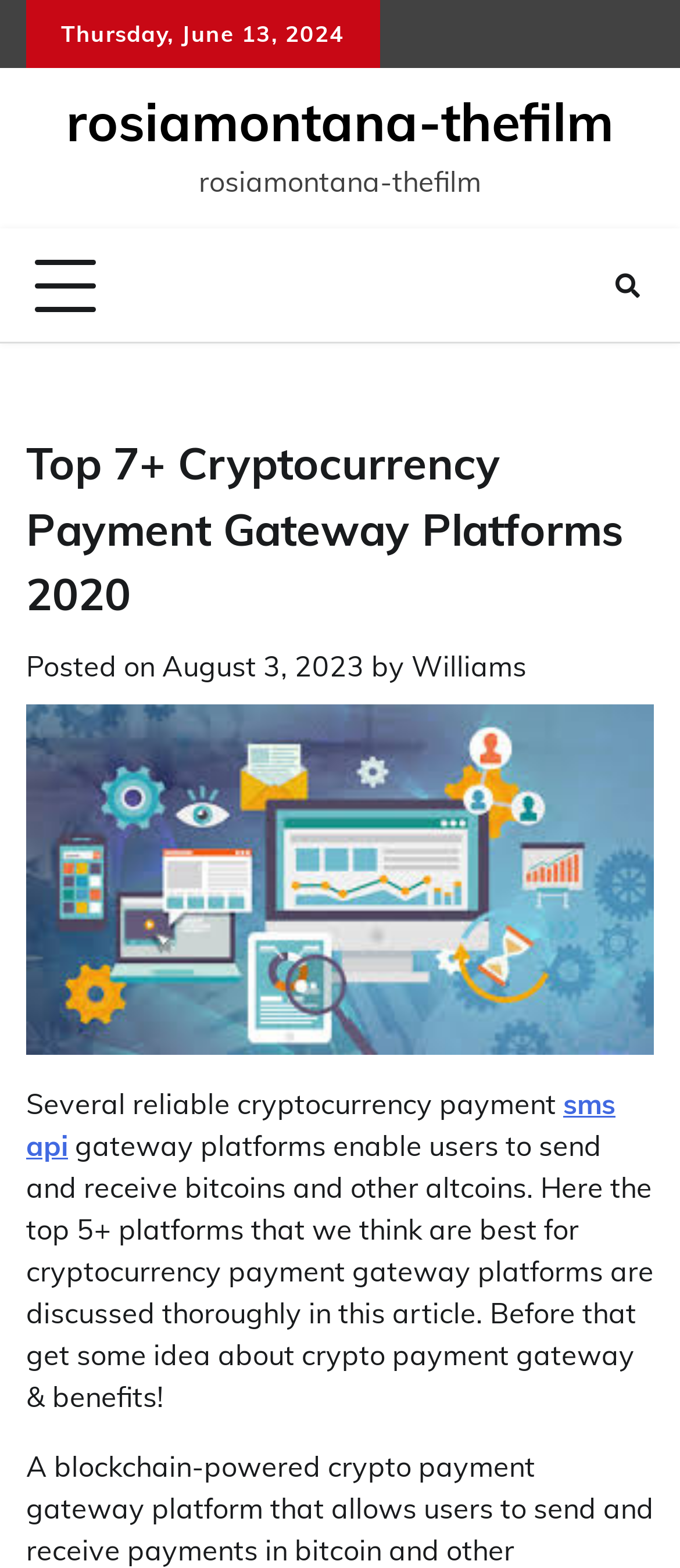Answer the following query with a single word or phrase:
What is the author of the article?

Williams